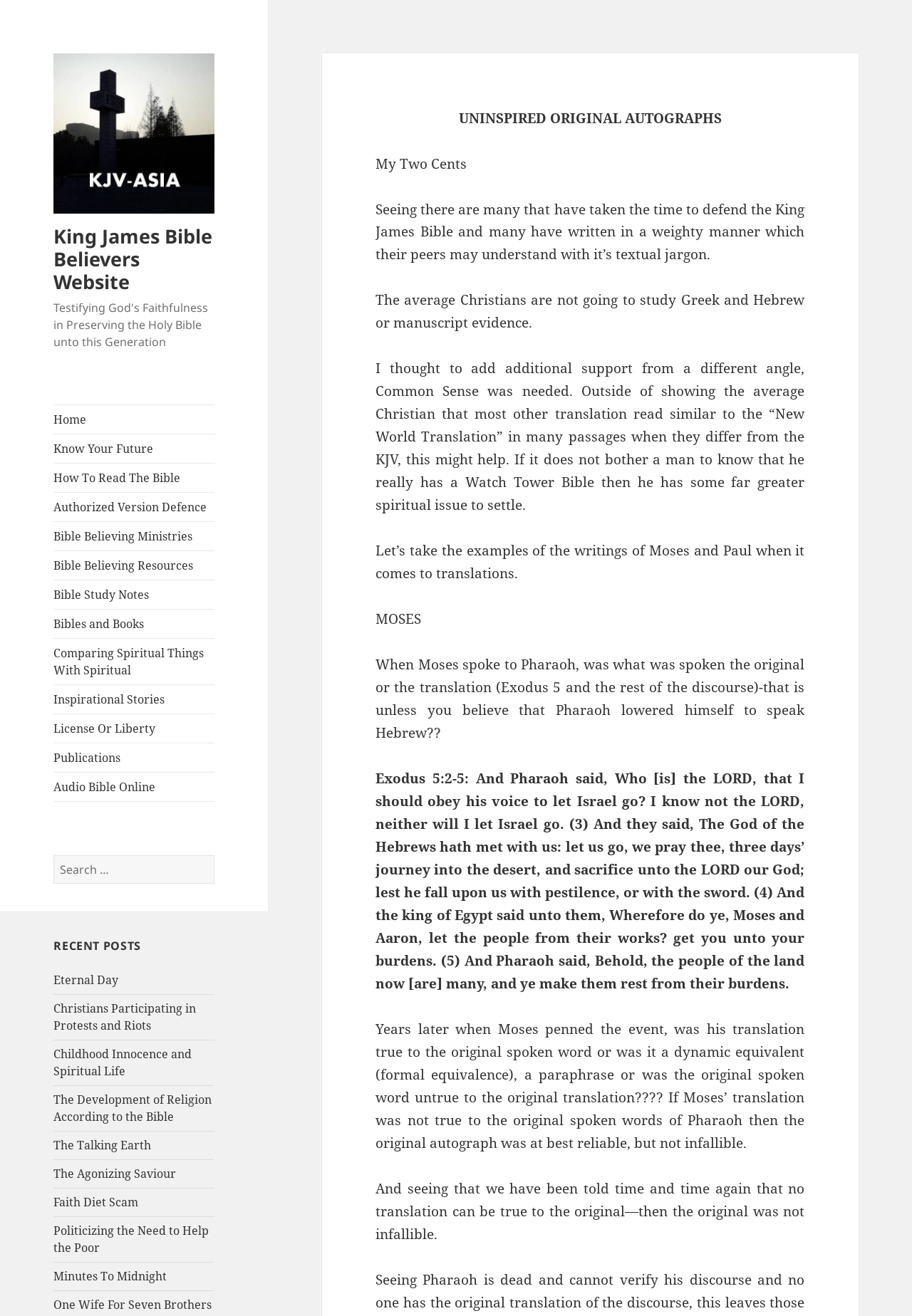Identify the bounding box coordinates of the clickable region required to complete the instruction: "Click on the 'Home' link". The coordinates should be given as four float numbers within the range of 0 and 1, i.e., [left, top, right, bottom].

[0.059, 0.308, 0.235, 0.329]